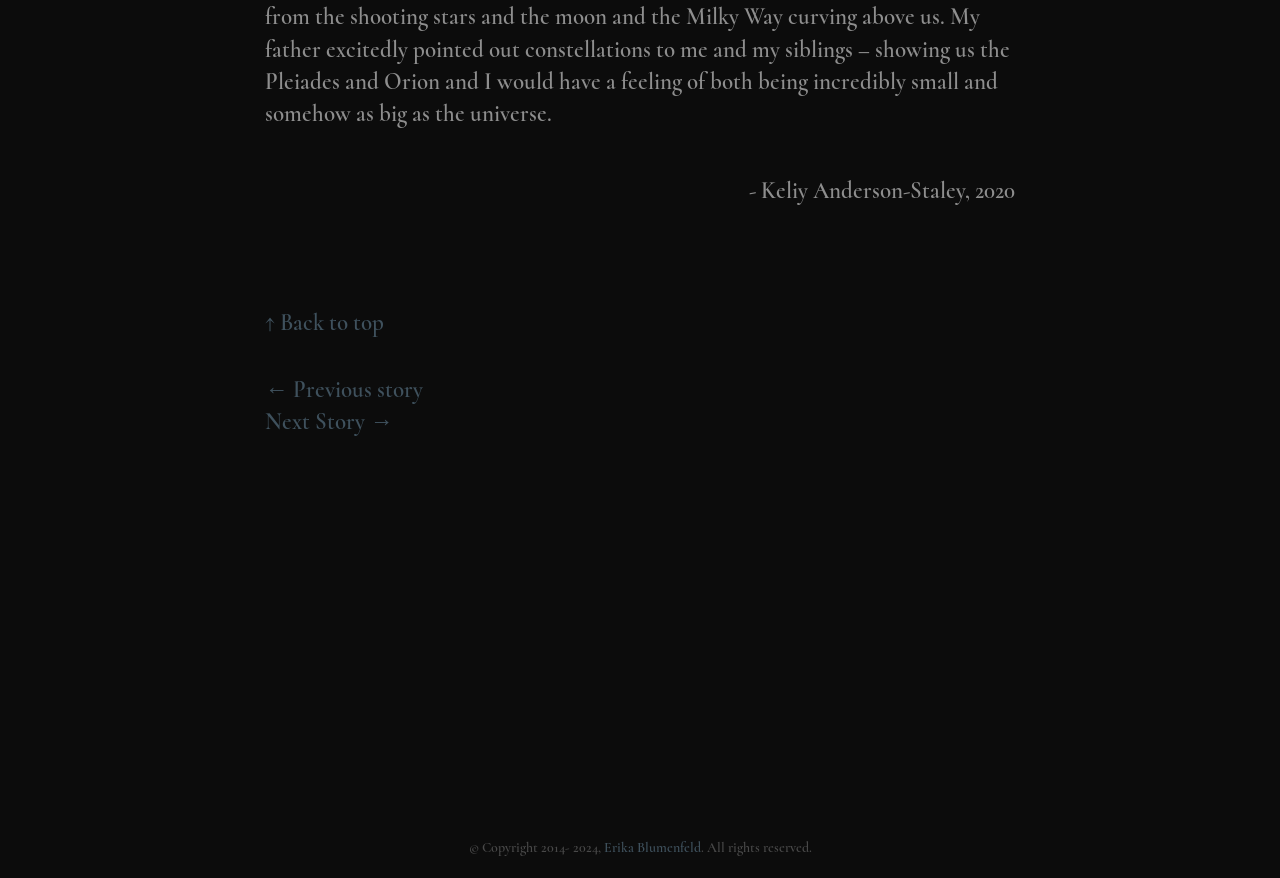Please specify the bounding box coordinates in the format (top-left x, top-left y, bottom-right x, bottom-right y), with all values as floating point numbers between 0 and 1. Identify the bounding box of the UI element described by: Next Story →

[0.207, 0.465, 0.307, 0.497]